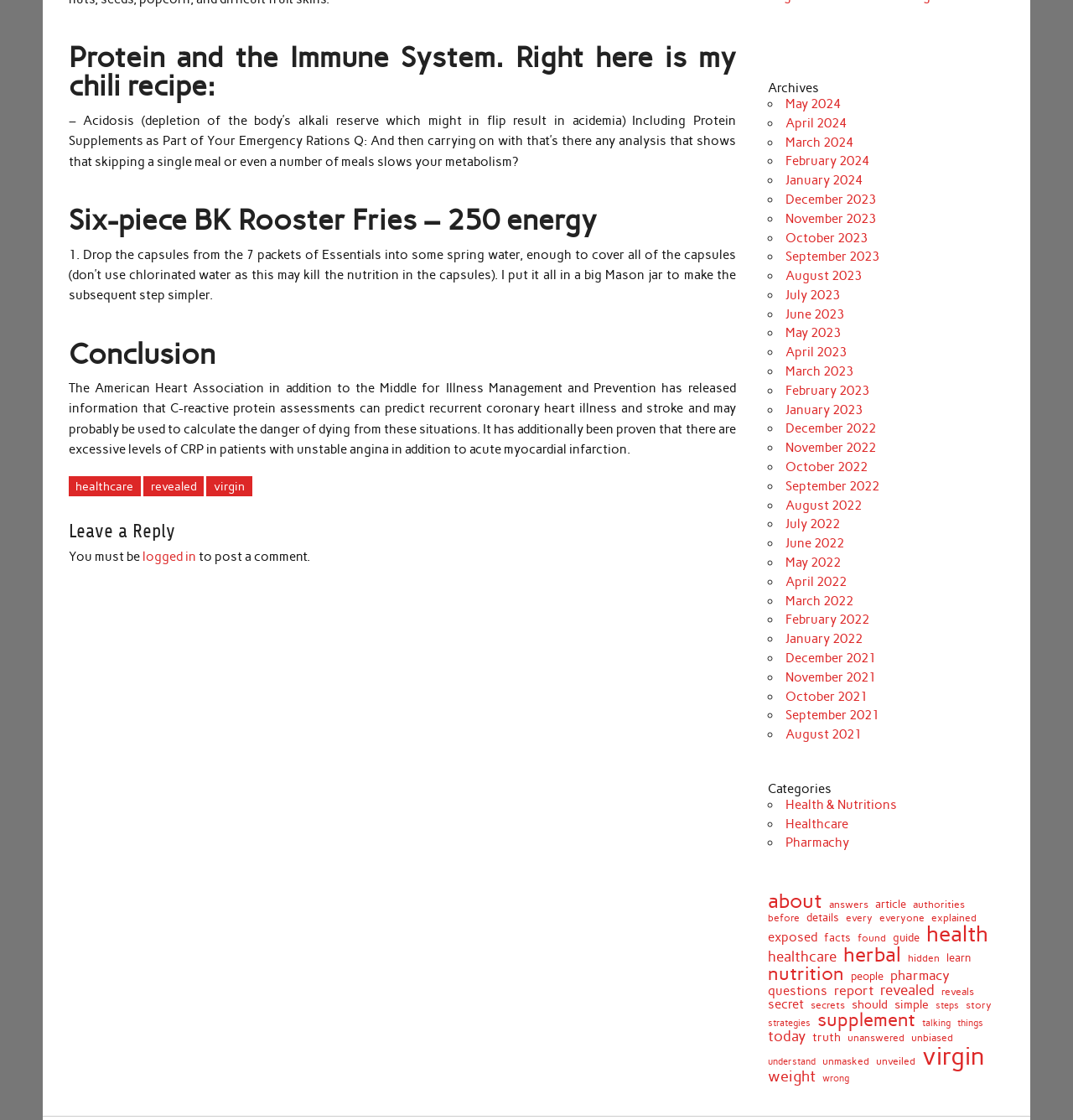Bounding box coordinates are specified in the format (top-left x, top-left y, bottom-right x, bottom-right y). All values are floating point numbers bounded between 0 and 1. Please provide the bounding box coordinate of the region this sentence describes: October 2023

[0.732, 0.205, 0.808, 0.219]